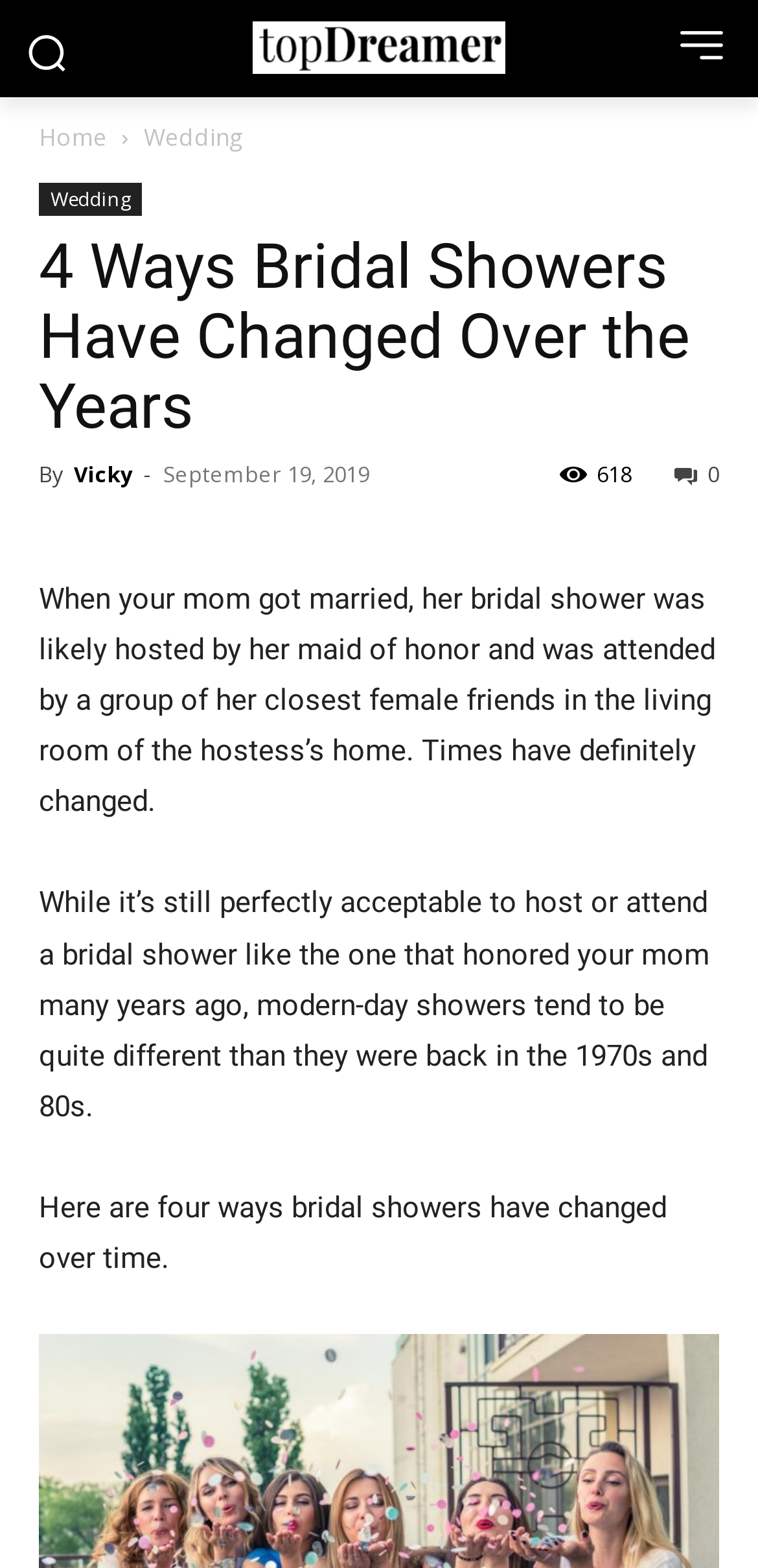Please answer the following question using a single word or phrase: What is the topic of this article?

Bridal showers